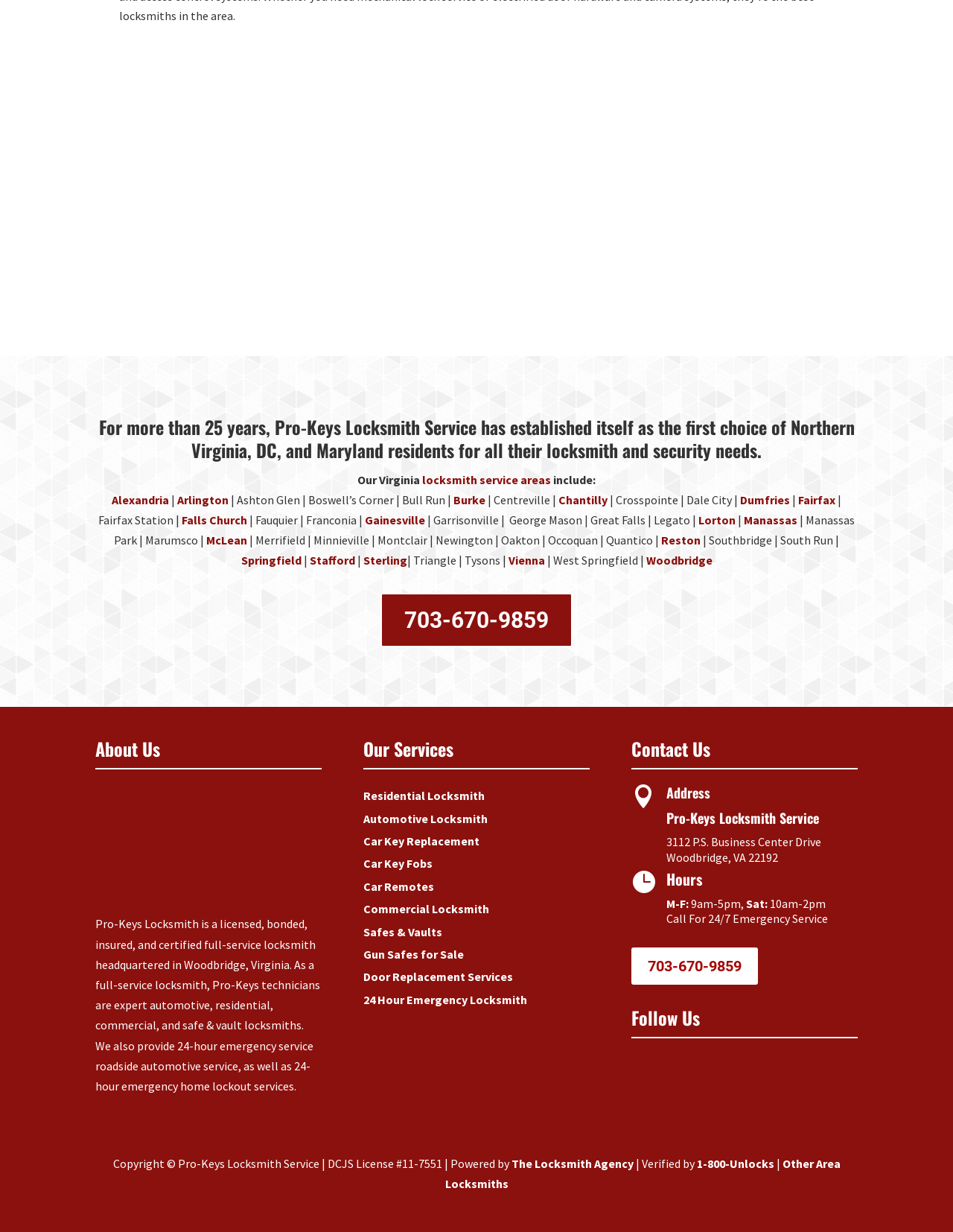Locate the coordinates of the bounding box for the clickable region that fulfills this instruction: "Follow Pro-Keys Locksmith on Facebook".

[0.663, 0.875, 0.705, 0.887]